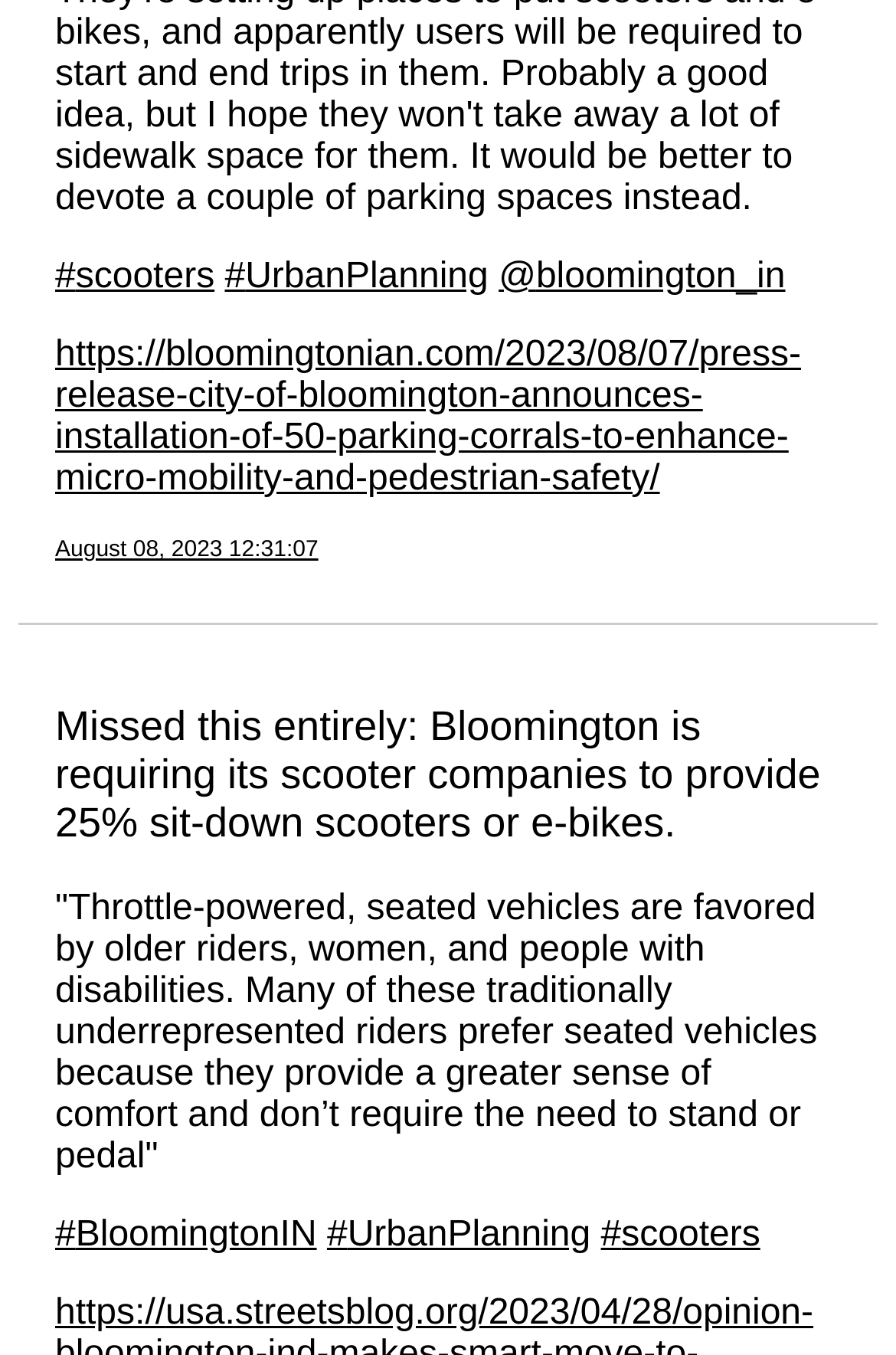Could you provide the bounding box coordinates for the portion of the screen to click to complete this instruction: "go to home page"?

None